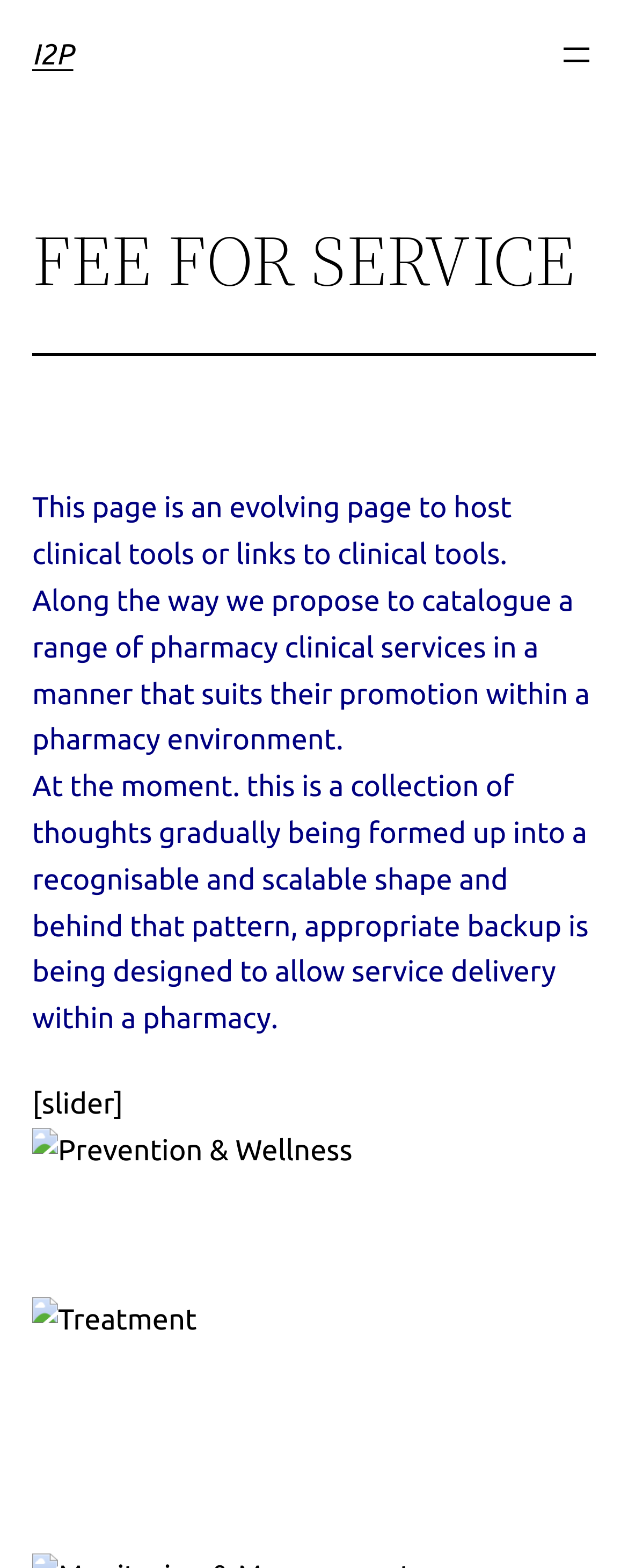Provide a short answer using a single word or phrase for the following question: 
What is the content of the third paragraph?

Service delivery